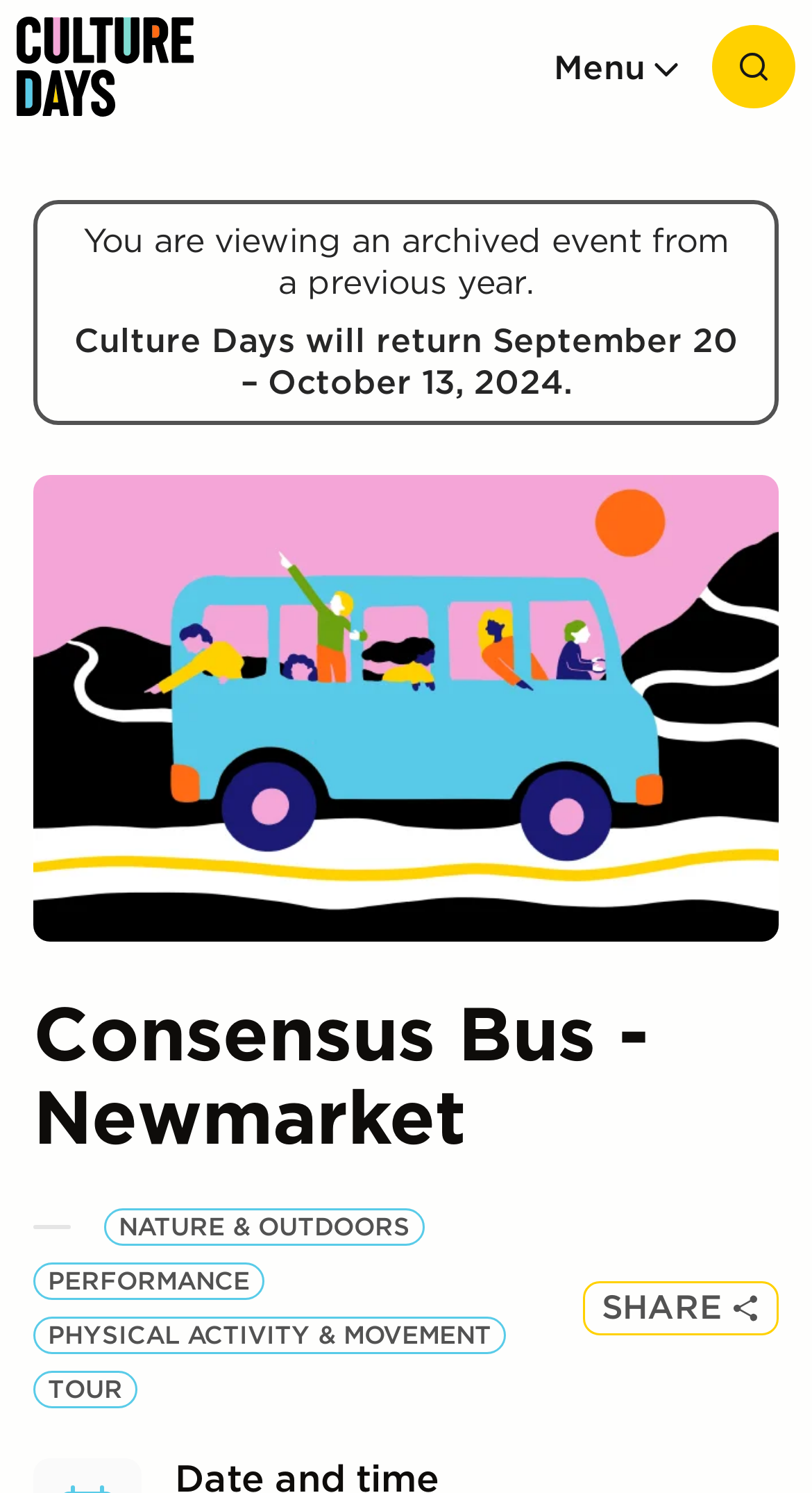Please analyze the image and provide a thorough answer to the question:
What is the function of the 'SHARE' button?

The 'SHARE' button is likely used to share the event or webpage on social media or other platforms, as it is a common functionality associated with share buttons.